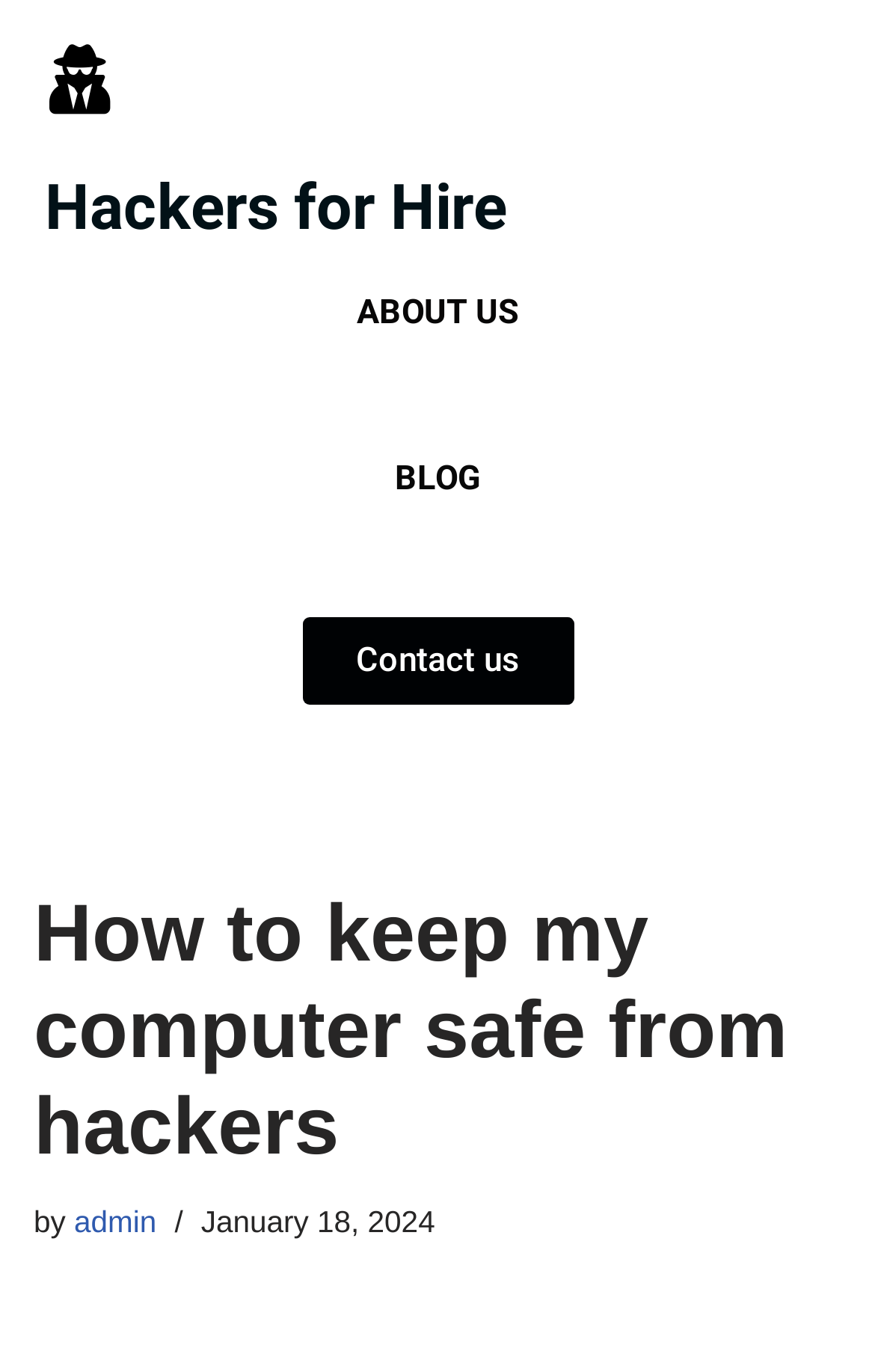Extract the bounding box coordinates for the described element: "Contact us". The coordinates should be represented as four float numbers between 0 and 1: [left, top, right, bottom].

[0.345, 0.45, 0.655, 0.514]